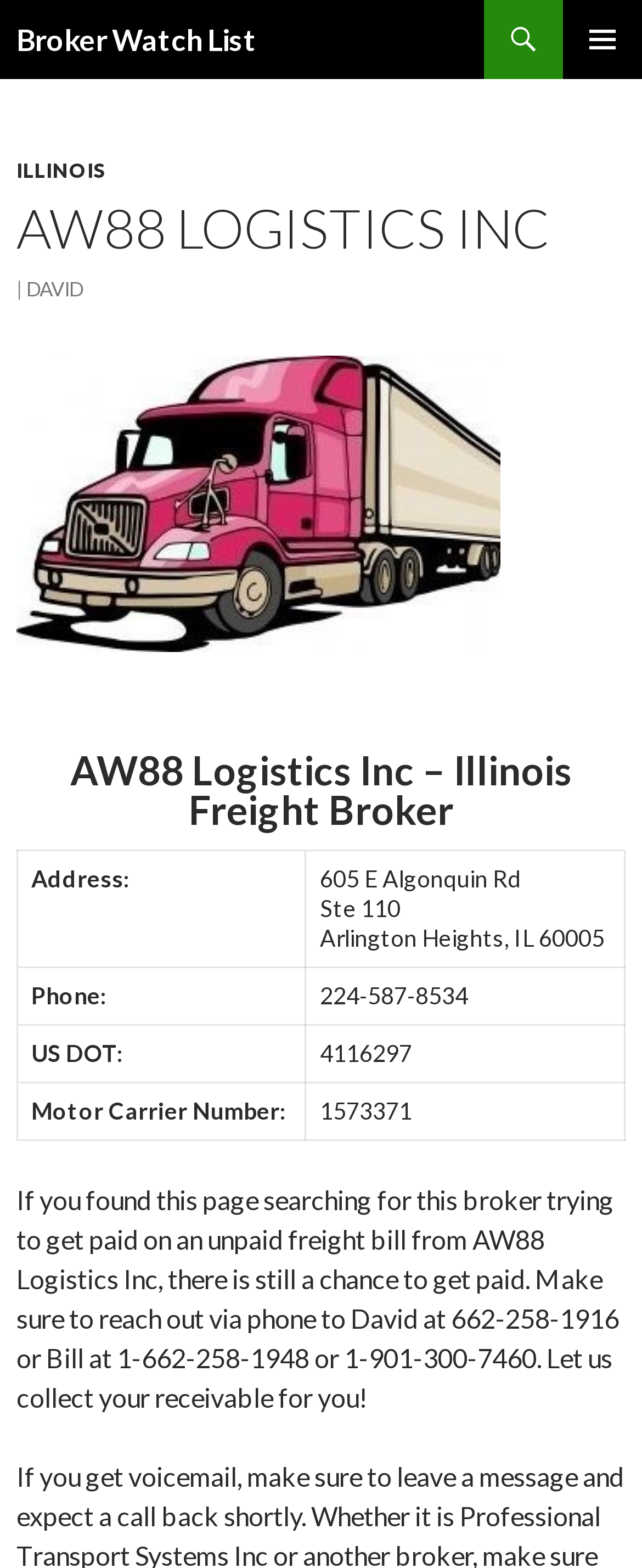Please locate and retrieve the main header text of the webpage.

Broker Watch List